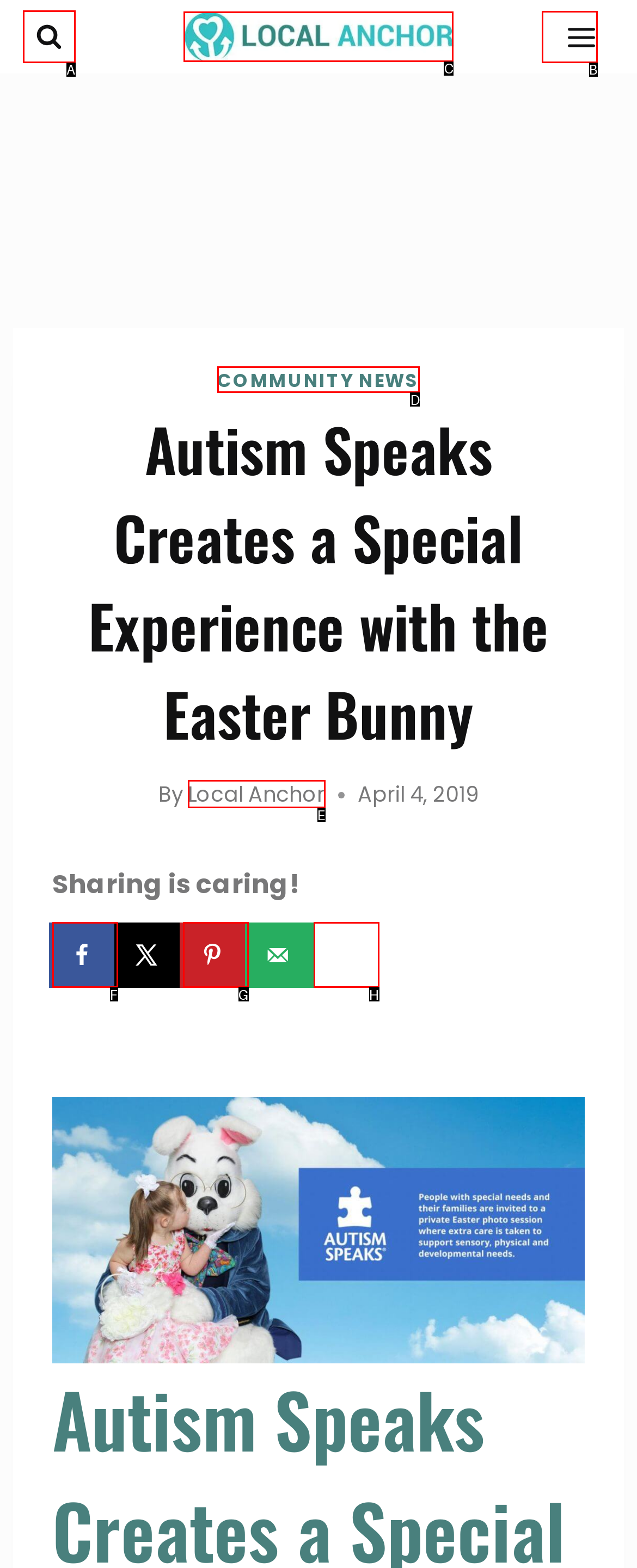Select the UI element that should be clicked to execute the following task: Open menu
Provide the letter of the correct choice from the given options.

B